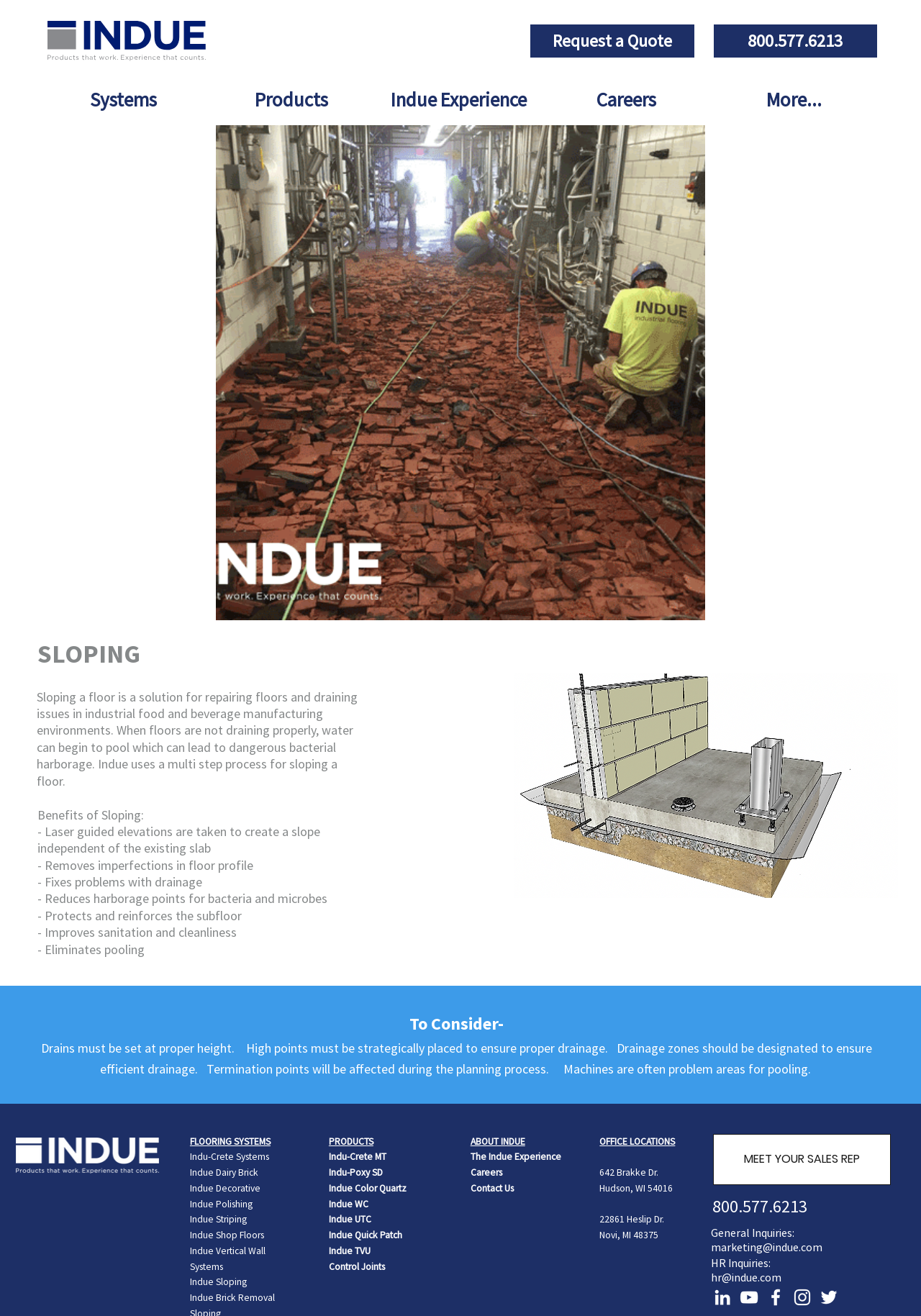Find and indicate the bounding box coordinates of the region you should select to follow the given instruction: "Learn more about Indue Experience".

[0.407, 0.063, 0.589, 0.088]